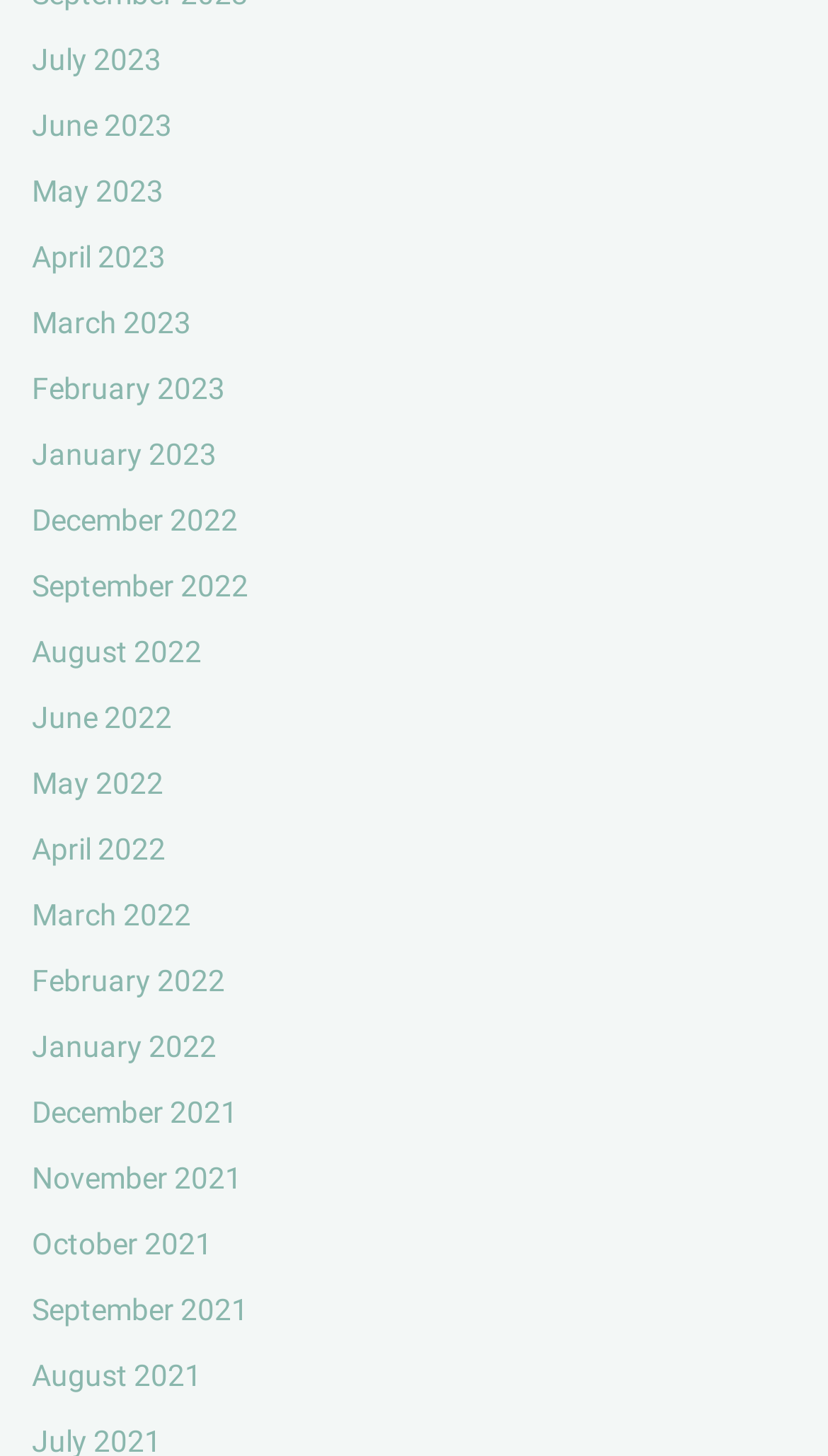How many months are listed?
Your answer should be a single word or phrase derived from the screenshot.

24